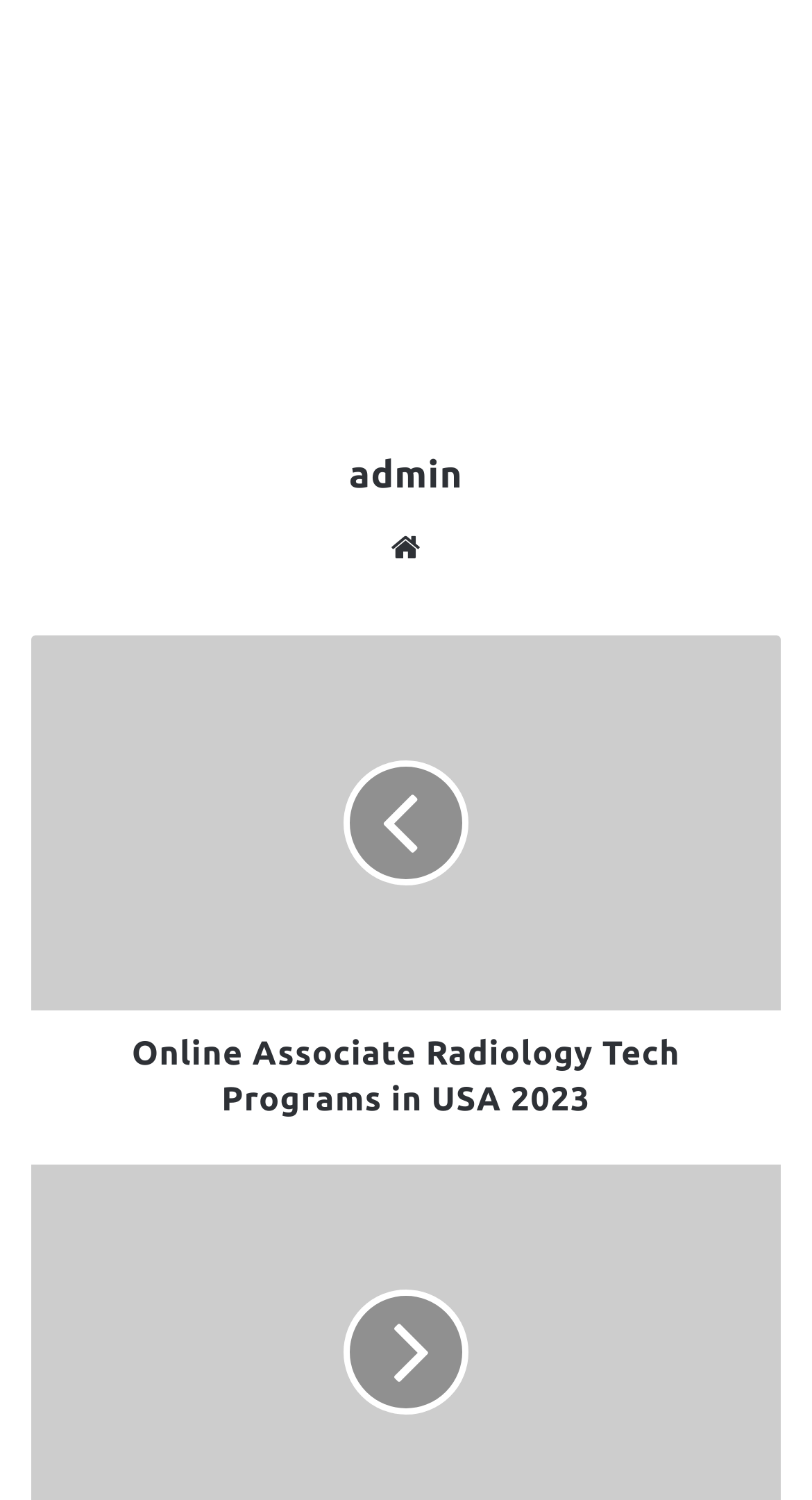Return the bounding box coordinates of the UI element that corresponds to this description: "admin". The coordinates must be given as four float numbers in the range of 0 and 1, [left, top, right, bottom].

[0.43, 0.303, 0.57, 0.331]